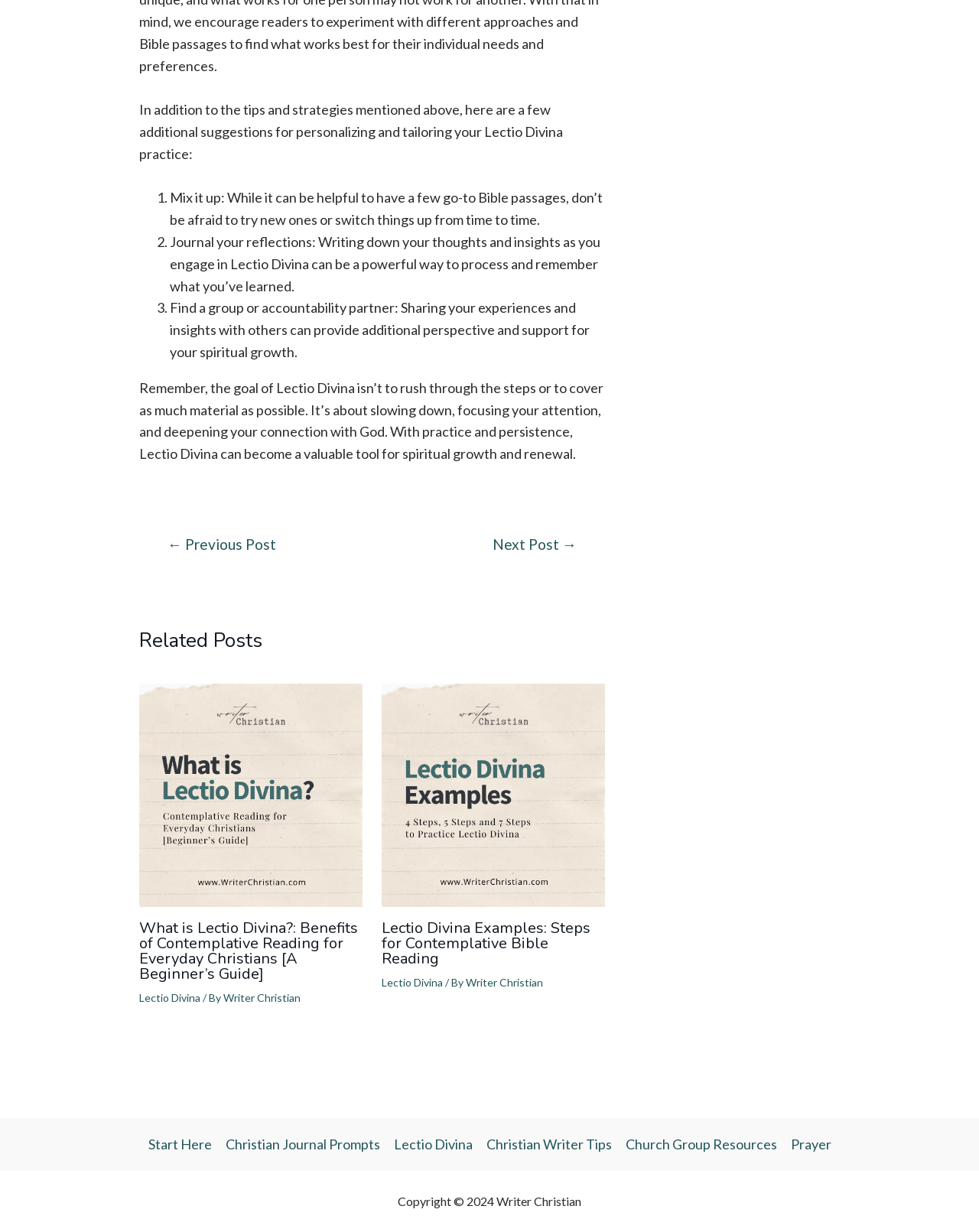What is the title of the related post below the main content?
Please respond to the question with a detailed and informative answer.

The related post section below the main content lists two articles, and the first one is titled 'Beginner's Guide to Lectio Divina'.